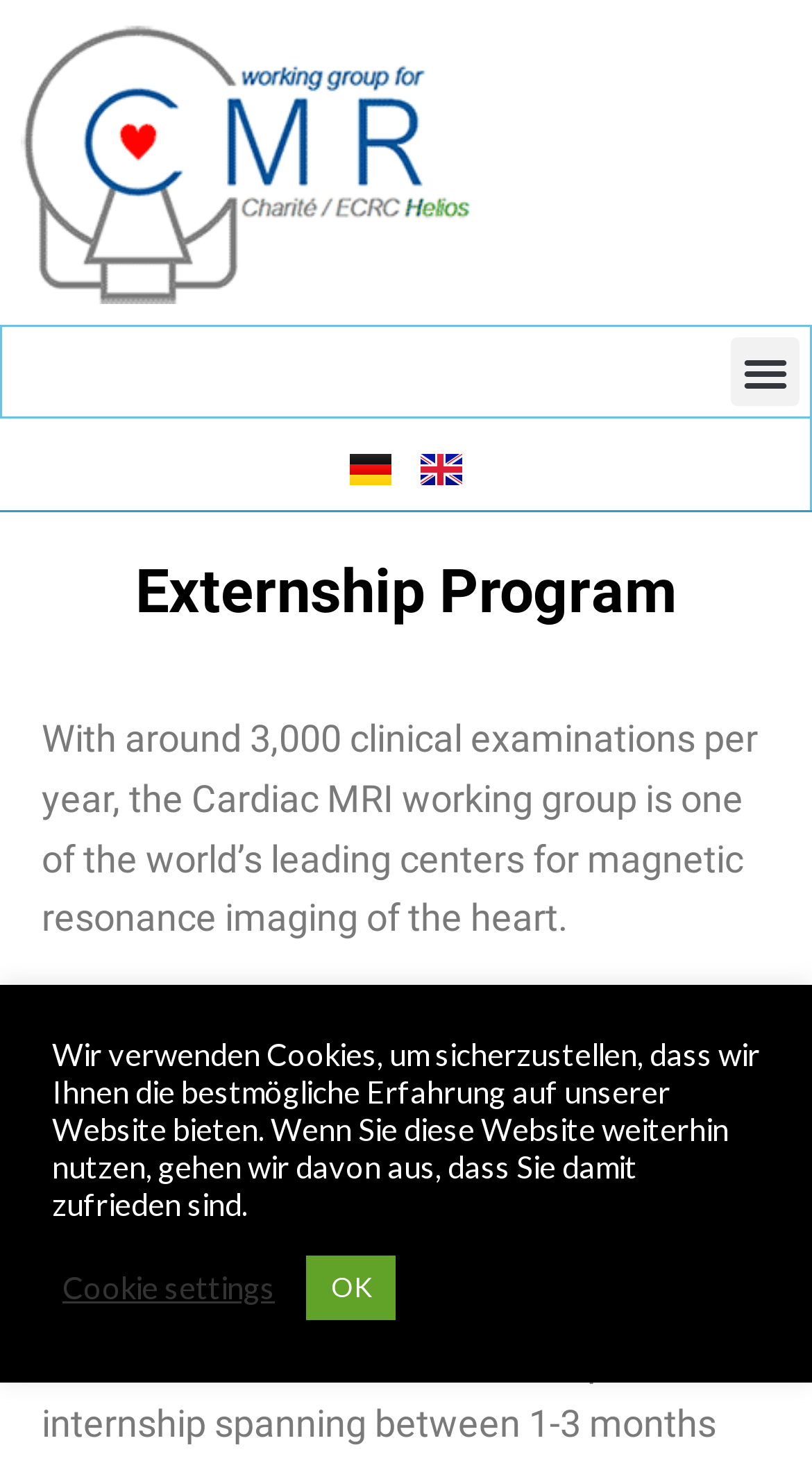Please provide a brief answer to the following inquiry using a single word or phrase:
What is the purpose of the cookie settings button?

to adjust cookie settings